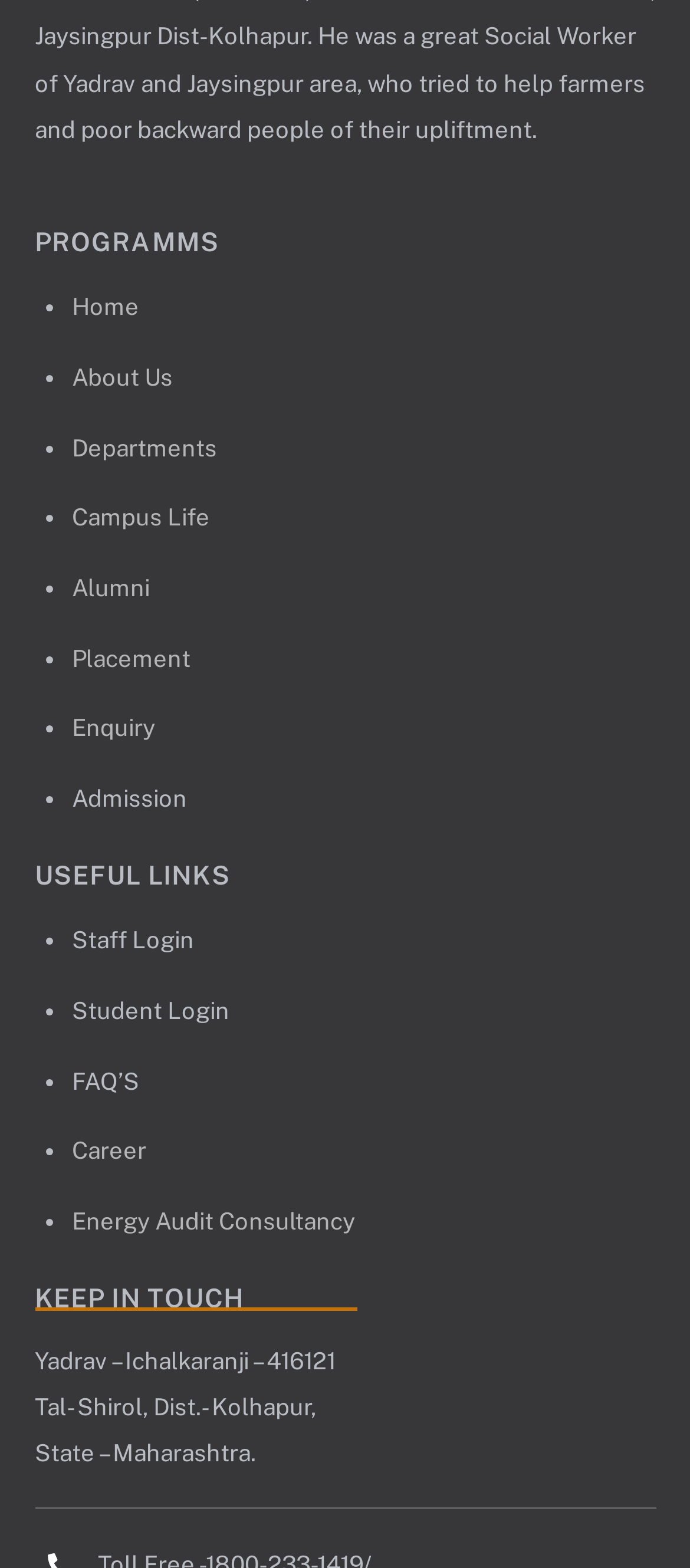Please provide a one-word or phrase answer to the question: 
What is the first menu item?

Home